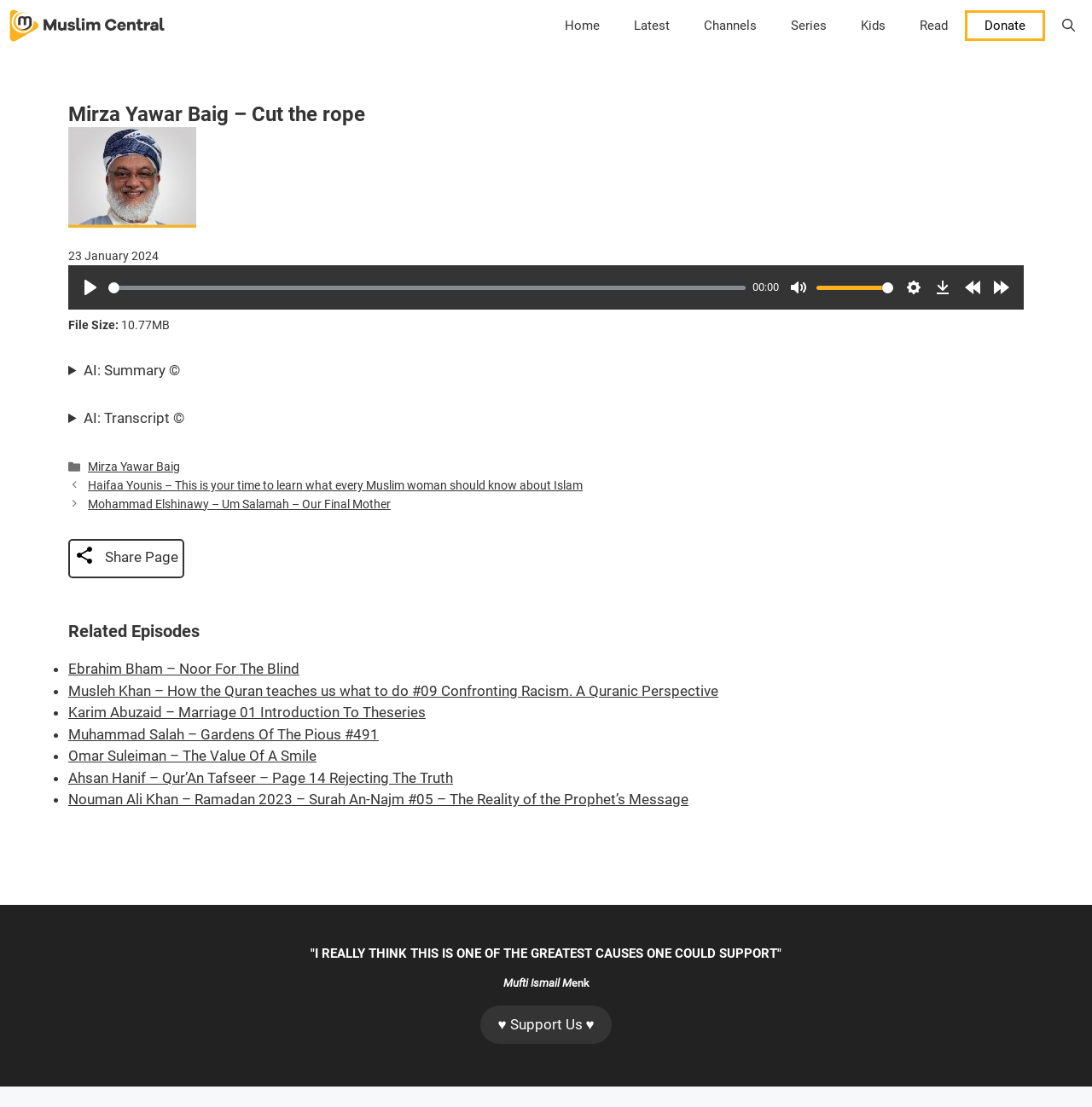Provide the bounding box coordinates of the area you need to click to execute the following instruction: "Download the audio file".

[0.851, 0.248, 0.876, 0.272]